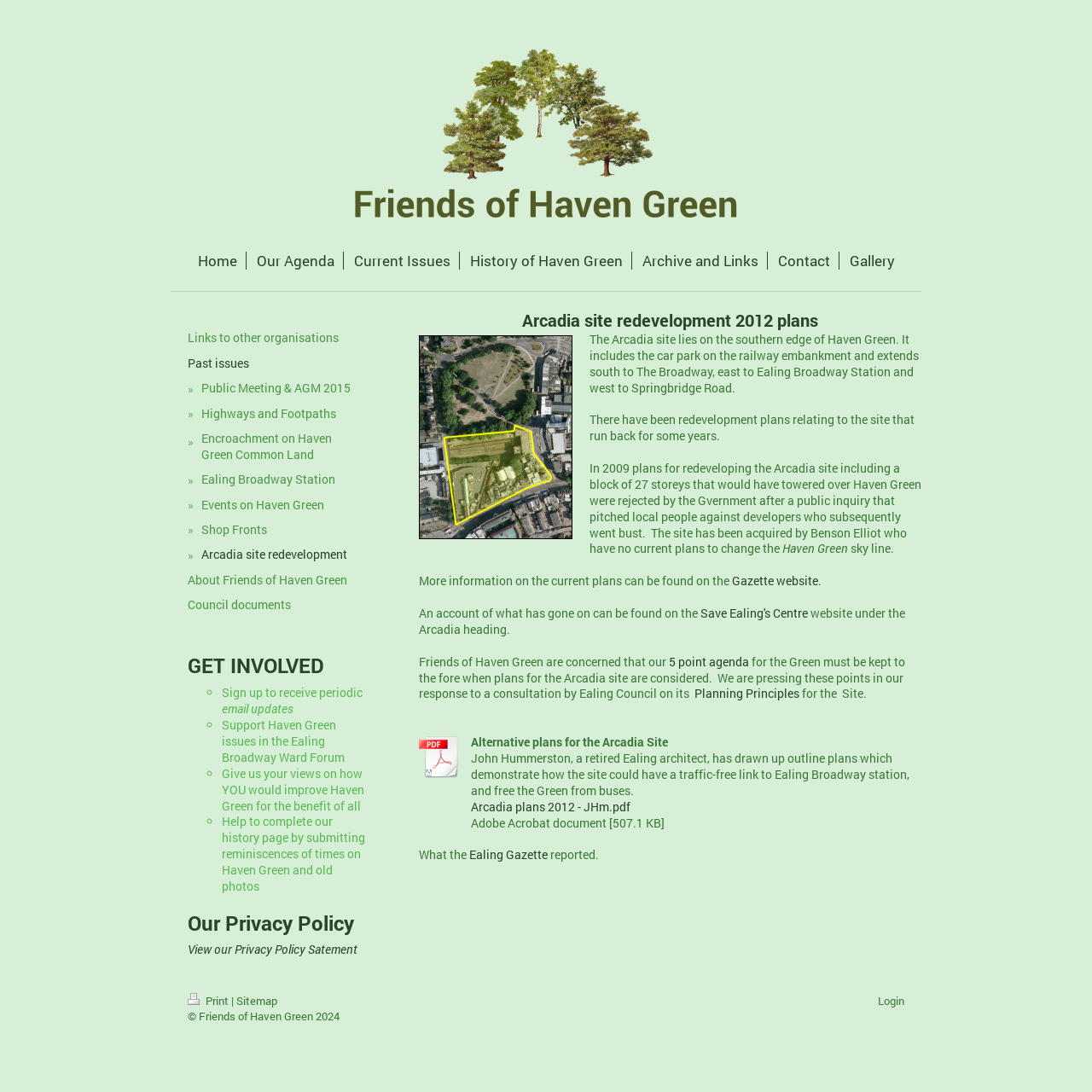Give the bounding box coordinates for this UI element: "Links to other organisations". The coordinates should be four float numbers between 0 and 1, arranged as [left, top, right, bottom].

[0.172, 0.298, 0.337, 0.321]